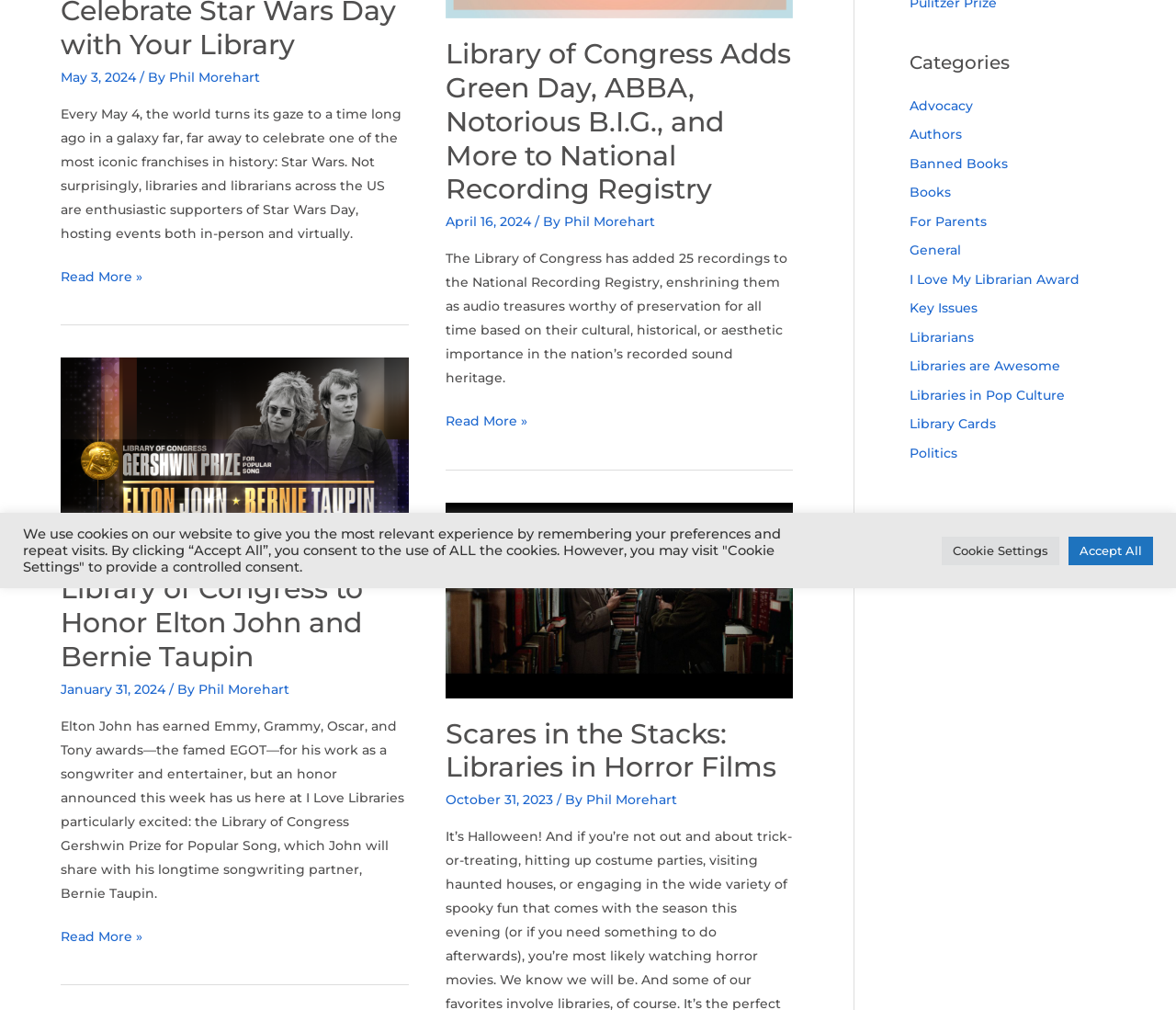Given the webpage screenshot and the description, determine the bounding box coordinates (top-left x, top-left y, bottom-right x, bottom-right y) that define the location of the UI element matching this description: Phil Morehart

[0.479, 0.211, 0.557, 0.228]